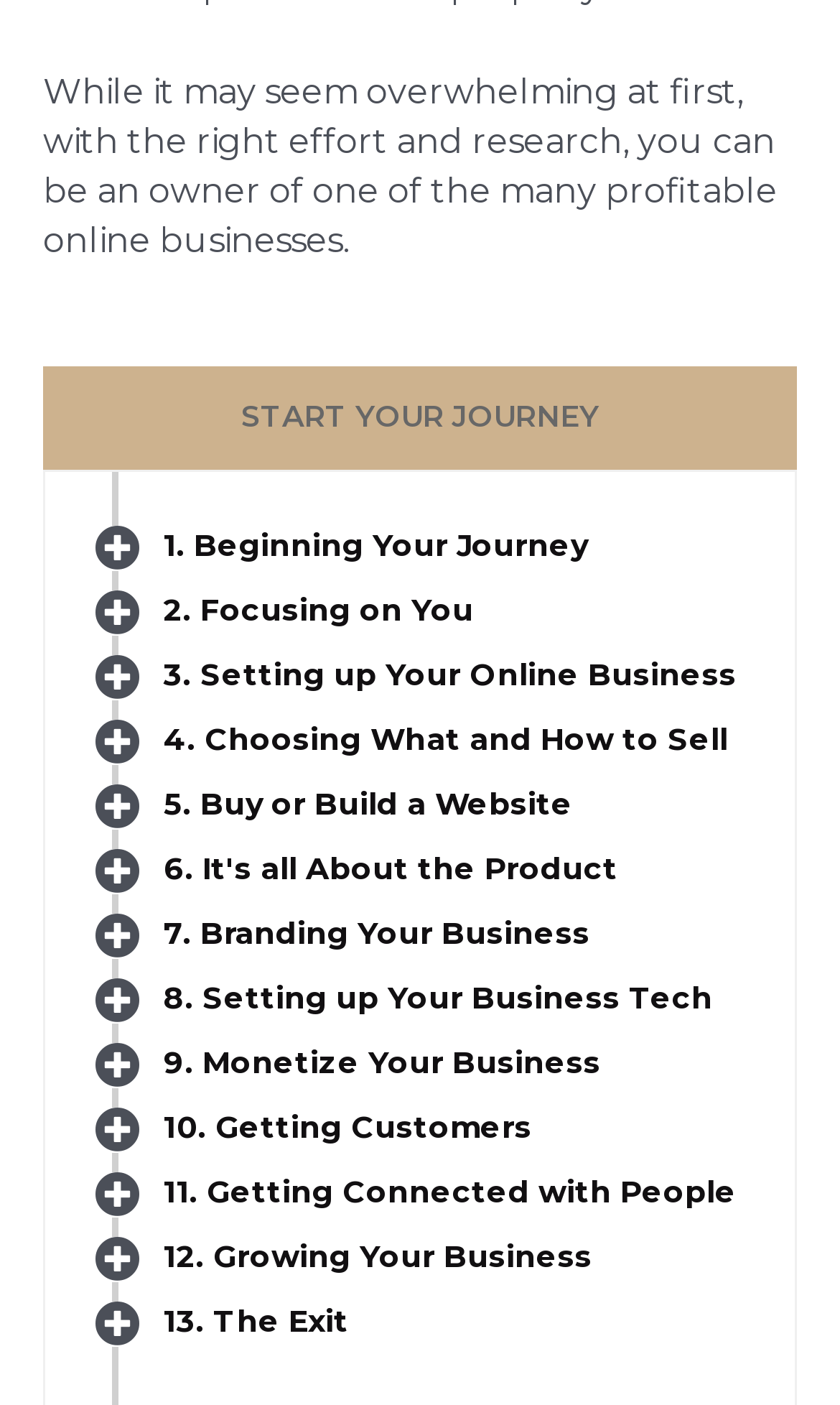Use a single word or phrase to respond to the question:
What is the focus of step 2?

You